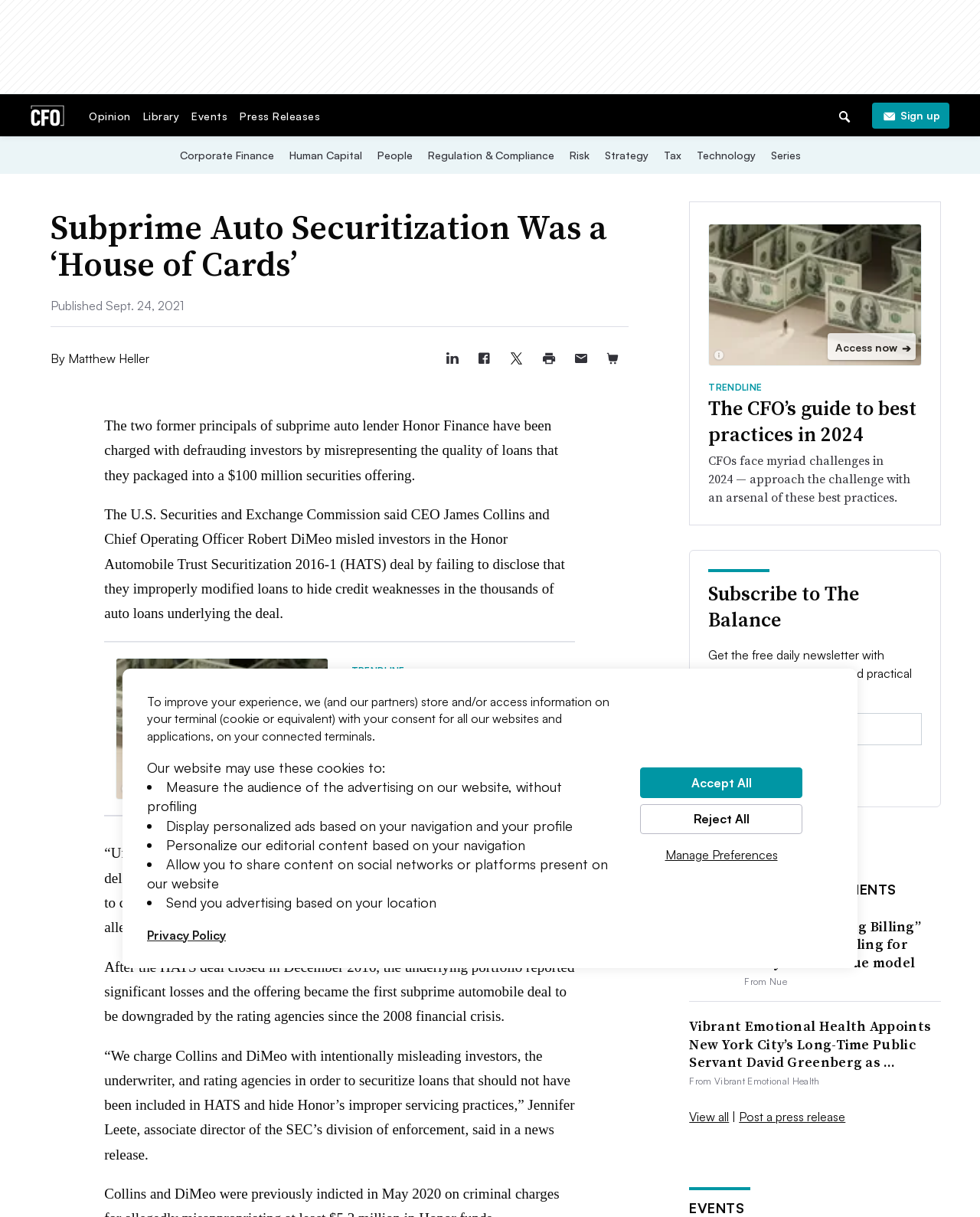What is the topic of the article?
Please answer the question with as much detail and depth as you can.

I determined the topic of the article by reading the heading 'Subprime Auto Securitization Was a ‘House of Cards’’ which is located at the top of the webpage, indicating that the article is about subprime auto securitization.